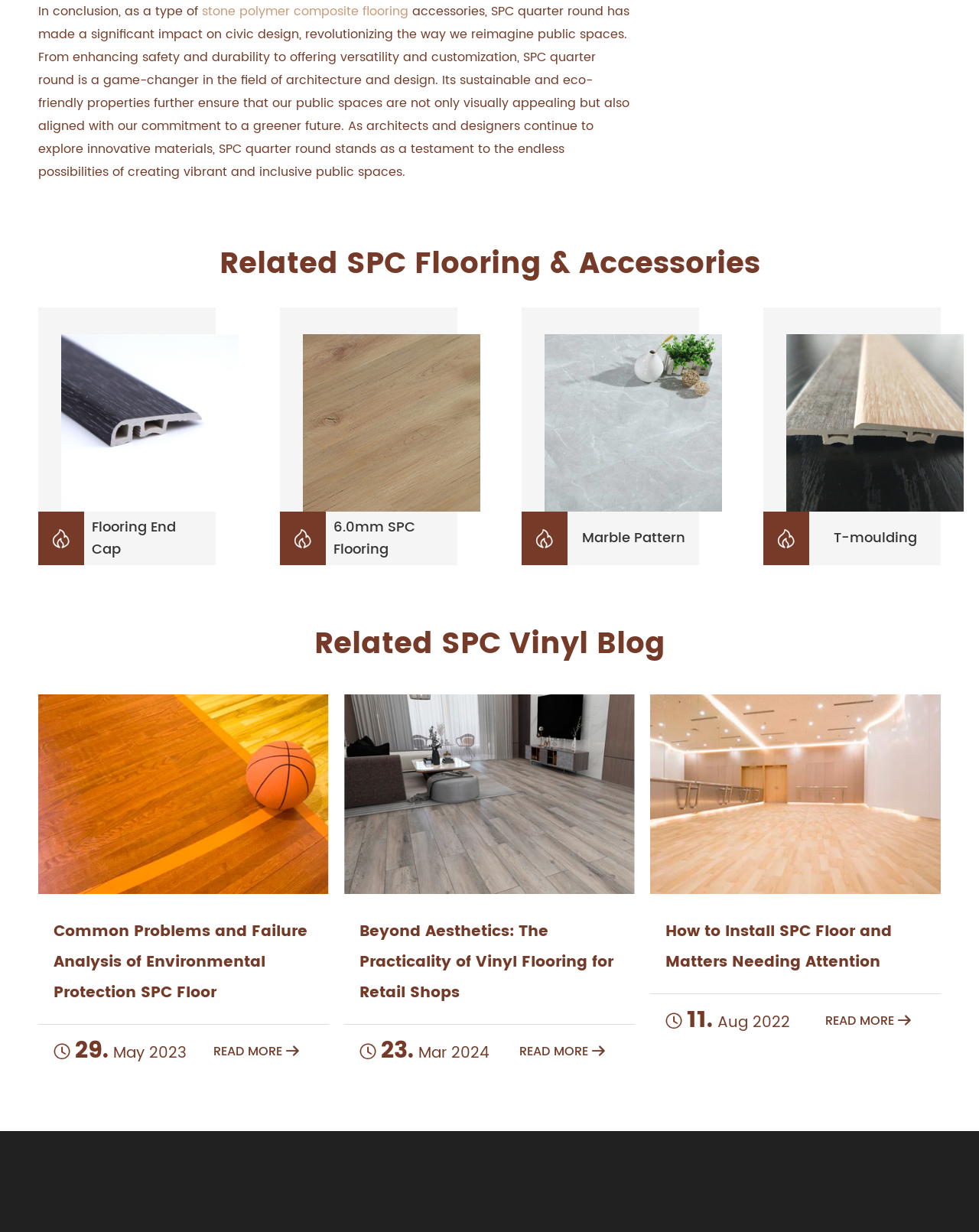Using the provided description: "T-moulding", find the bounding box coordinates of the corresponding UI element. The output should be four float numbers between 0 and 1, in the format [left, top, right, bottom].

[0.827, 0.415, 0.961, 0.459]